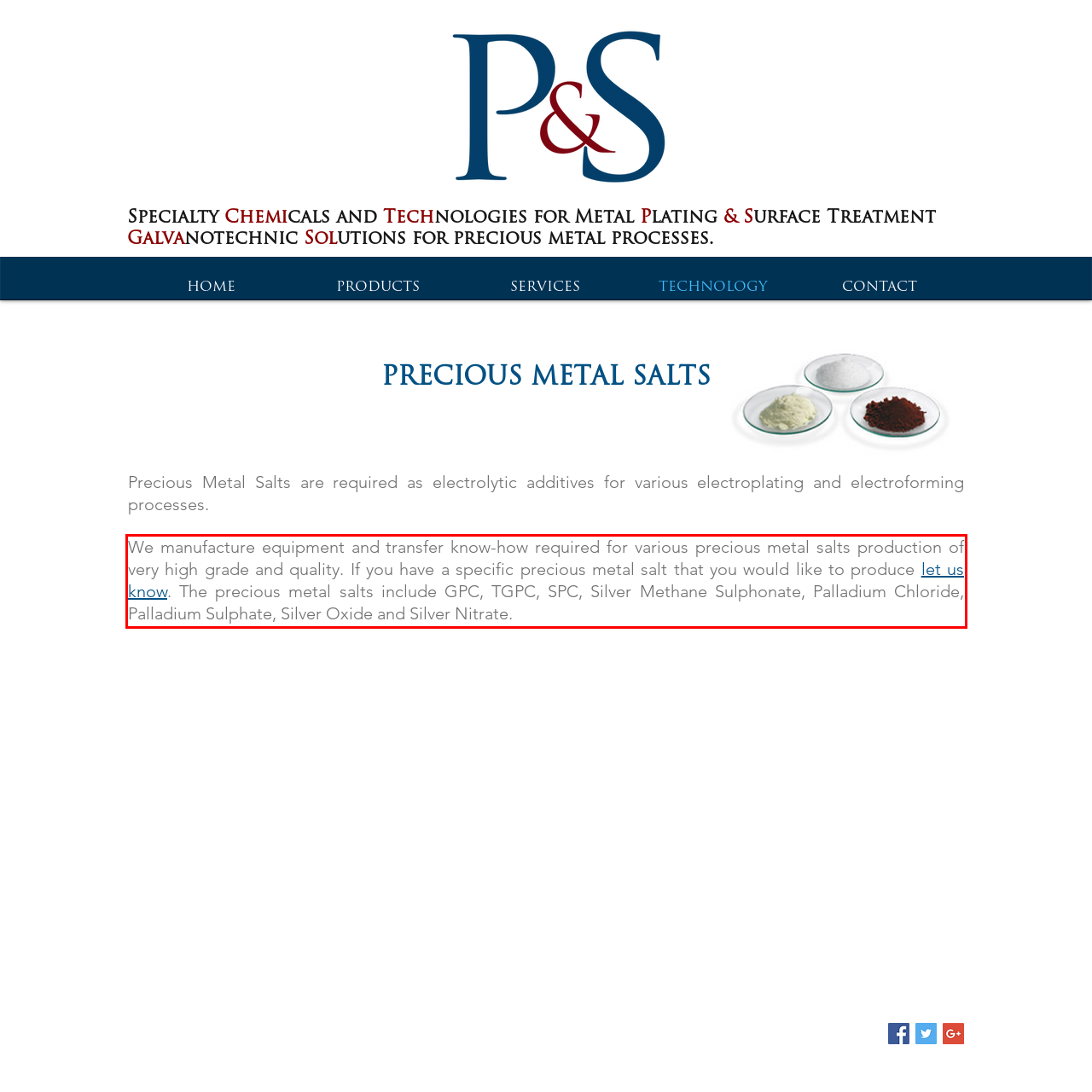Please examine the webpage screenshot containing a red bounding box and use OCR to recognize and output the text inside the red bounding box.

We manufacture equipment and transfer know-how required for various precious metal salts production of very high grade and quality. If you have a specific precious metal salt that you would like to produce let us know. The precious metal salts include GPC, TGPC, SPC, Silver Methane Sulphonate, Palladium Chloride, Palladium Sulphate, Silver Oxide and Silver Nitrate.